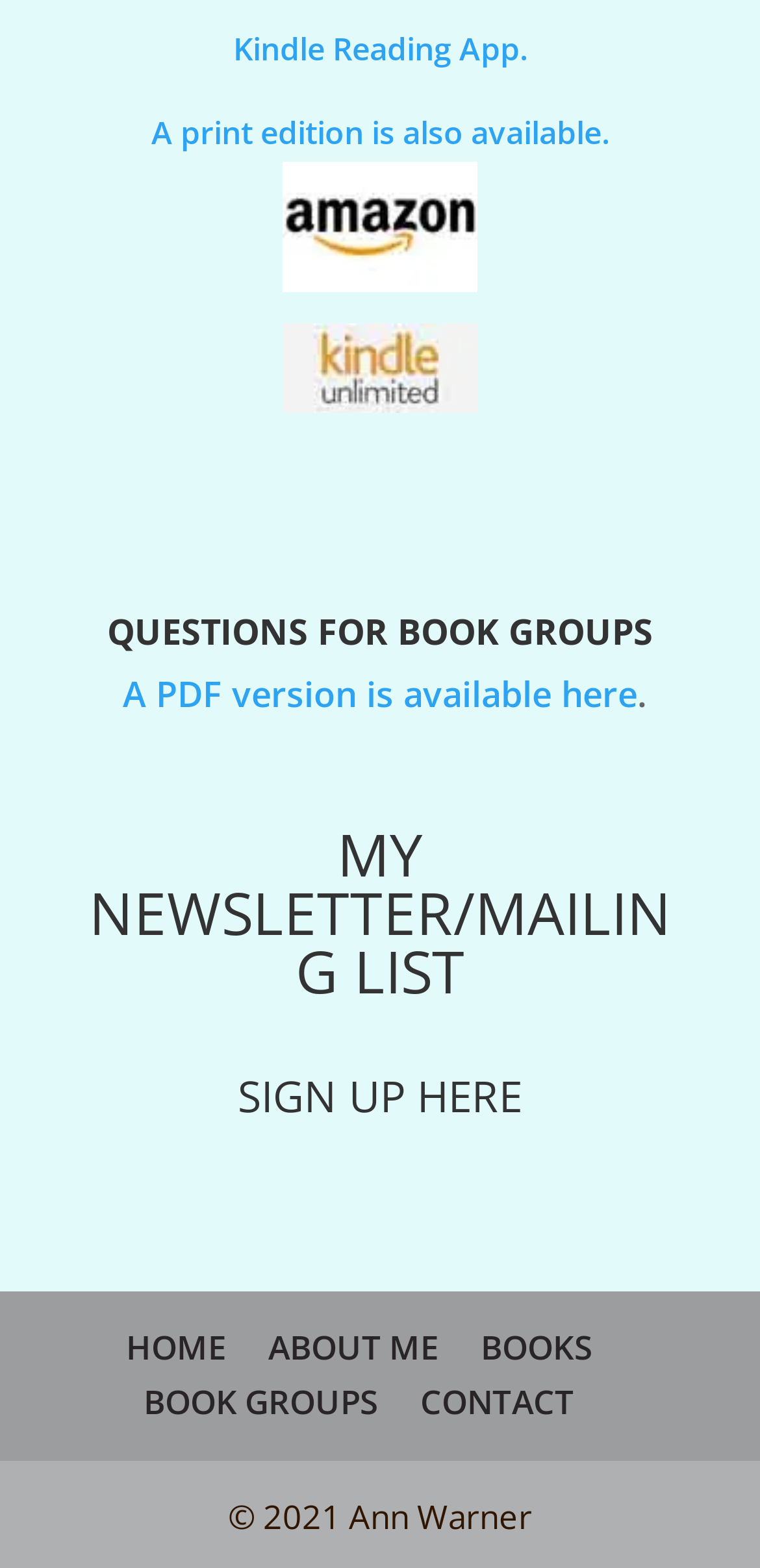Please find the bounding box coordinates of the clickable region needed to complete the following instruction: "Sign up for MY NEWSLETTER/MAILING LIST". The bounding box coordinates must consist of four float numbers between 0 and 1, i.e., [left, top, right, bottom].

[0.313, 0.68, 0.687, 0.717]